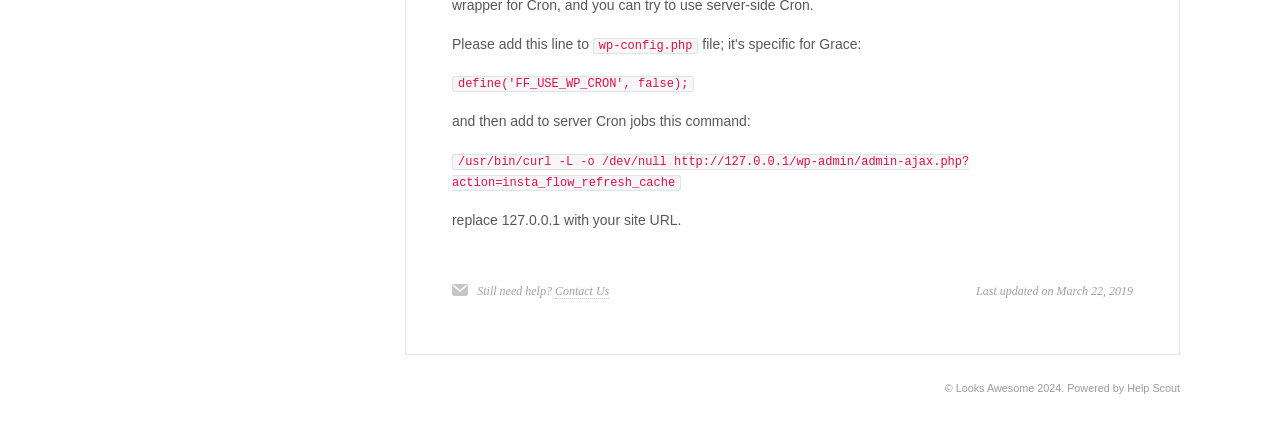Using the description "Help Scout", locate and provide the bounding box of the UI element.

[0.881, 0.89, 0.922, 0.918]